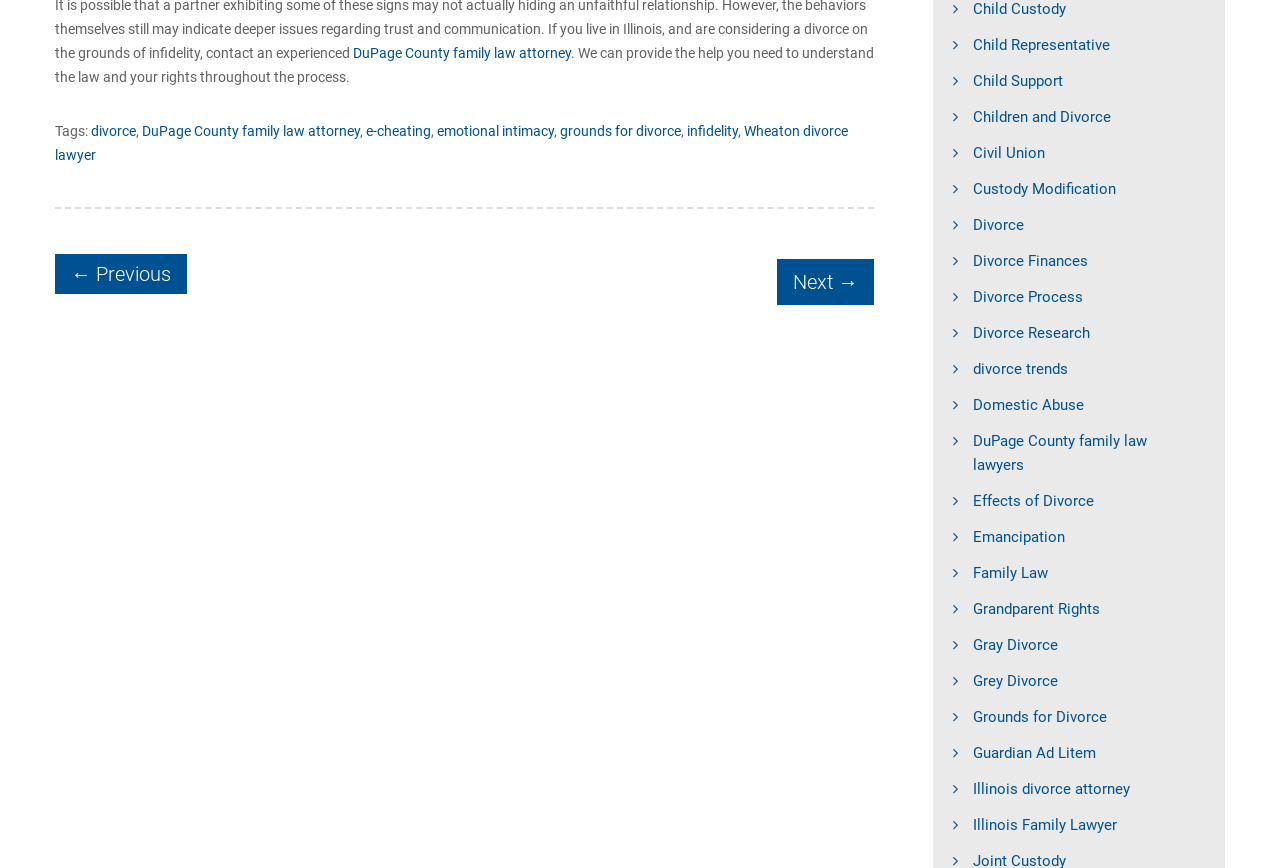Determine the bounding box coordinates (top-left x, top-left y, bottom-right x, bottom-right y) of the UI element described in the following text: Next →

[0.607, 0.298, 0.683, 0.351]